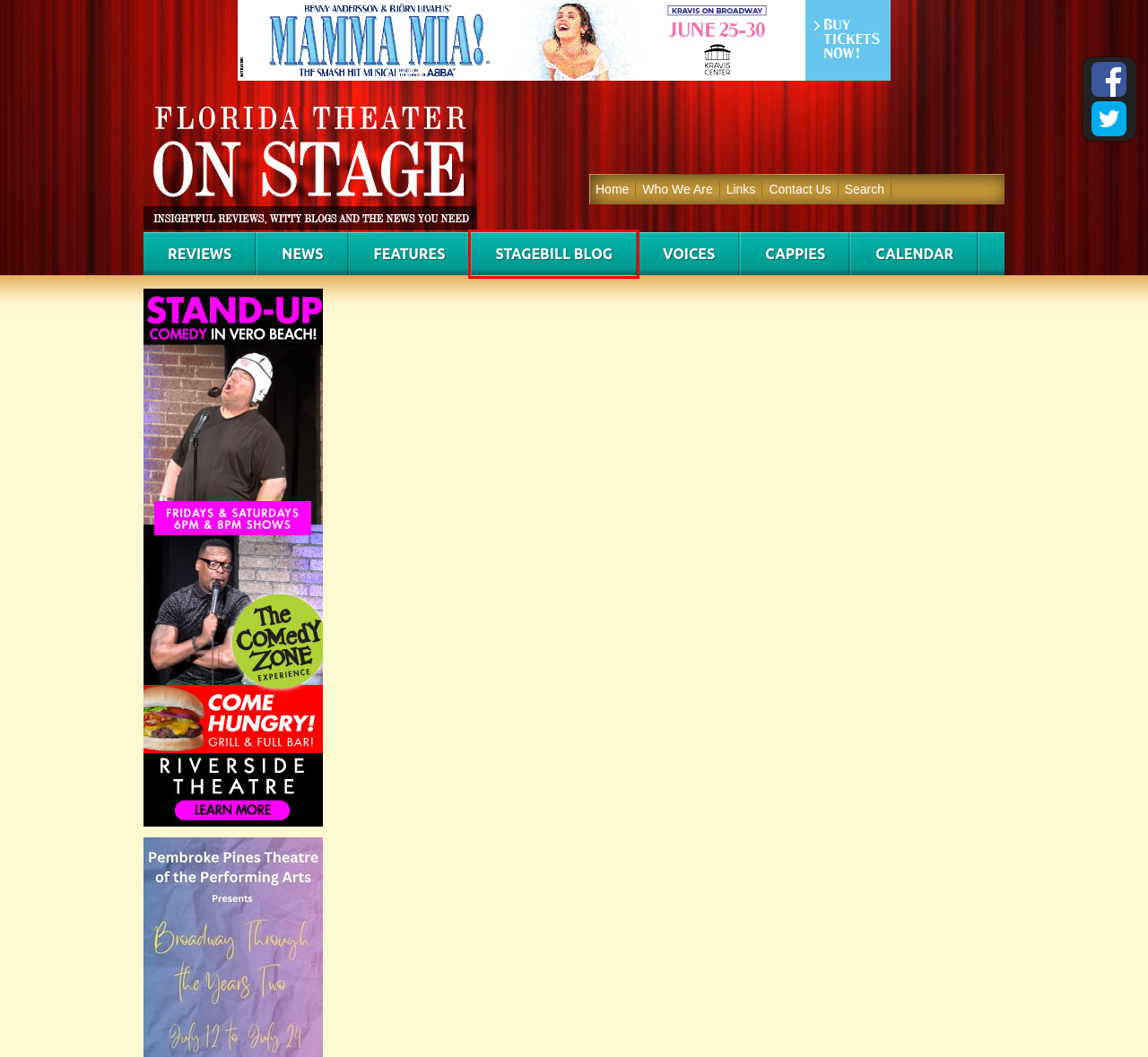Examine the screenshot of a webpage with a red bounding box around a UI element. Your task is to identify the webpage description that best corresponds to the new webpage after clicking the specified element. The given options are:
A. Florida Theater On Stage, Theater Reviews, News, Calendar
B. Features | Florida Theater On Stage
C. Voices | Florida Theater On Stage
D. Cappies’ Reviews of South Florida High School Theater | Florida Theater On Stage
E. South Florida Theater Calendar 2024-25 | Florida Theater On Stage
F. Who We Are | Florida Theater On Stage
G. StageBill | Florida Theater On Stage
H. Links | Florida Theater On Stage

G